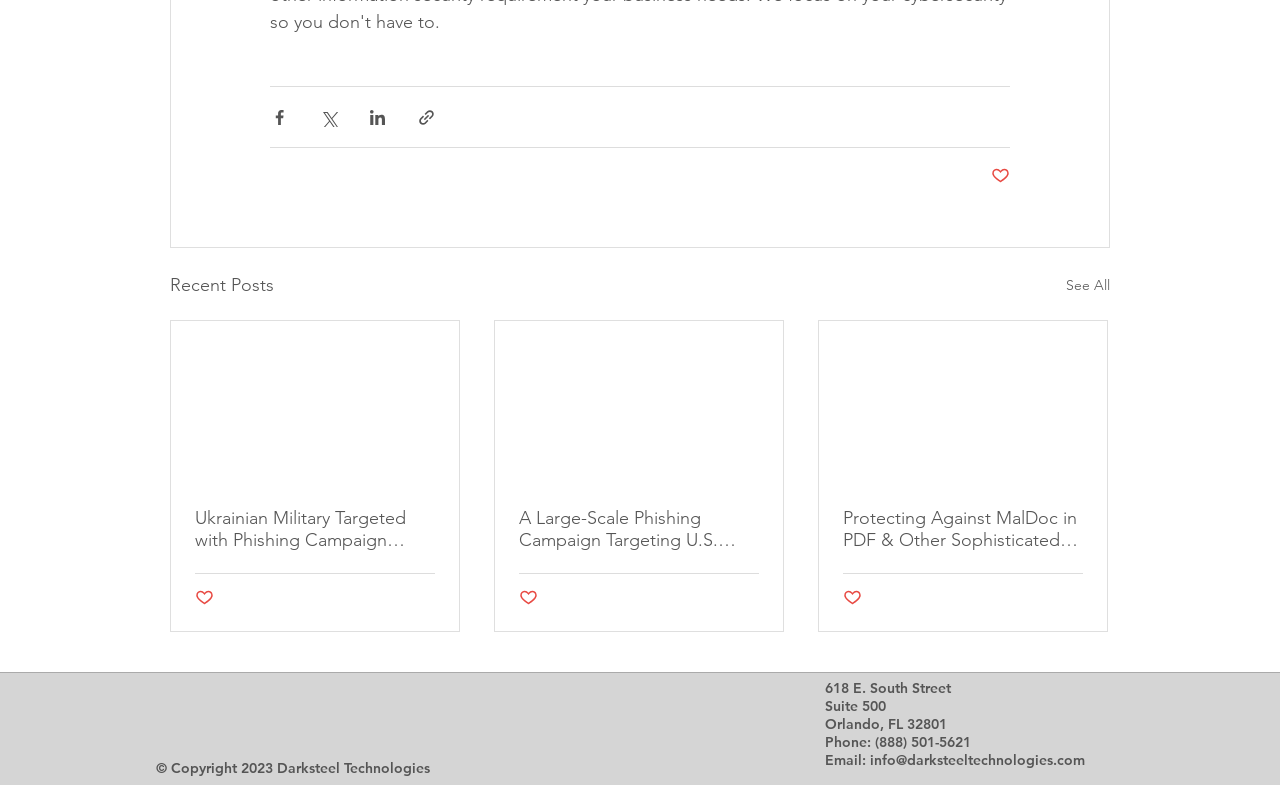Can you identify the bounding box coordinates of the clickable region needed to carry out this instruction: 'Read the article about Ukrainian Military Targeted with Phishing Campaign'? The coordinates should be four float numbers within the range of 0 to 1, stated as [left, top, right, bottom].

[0.152, 0.646, 0.34, 0.702]